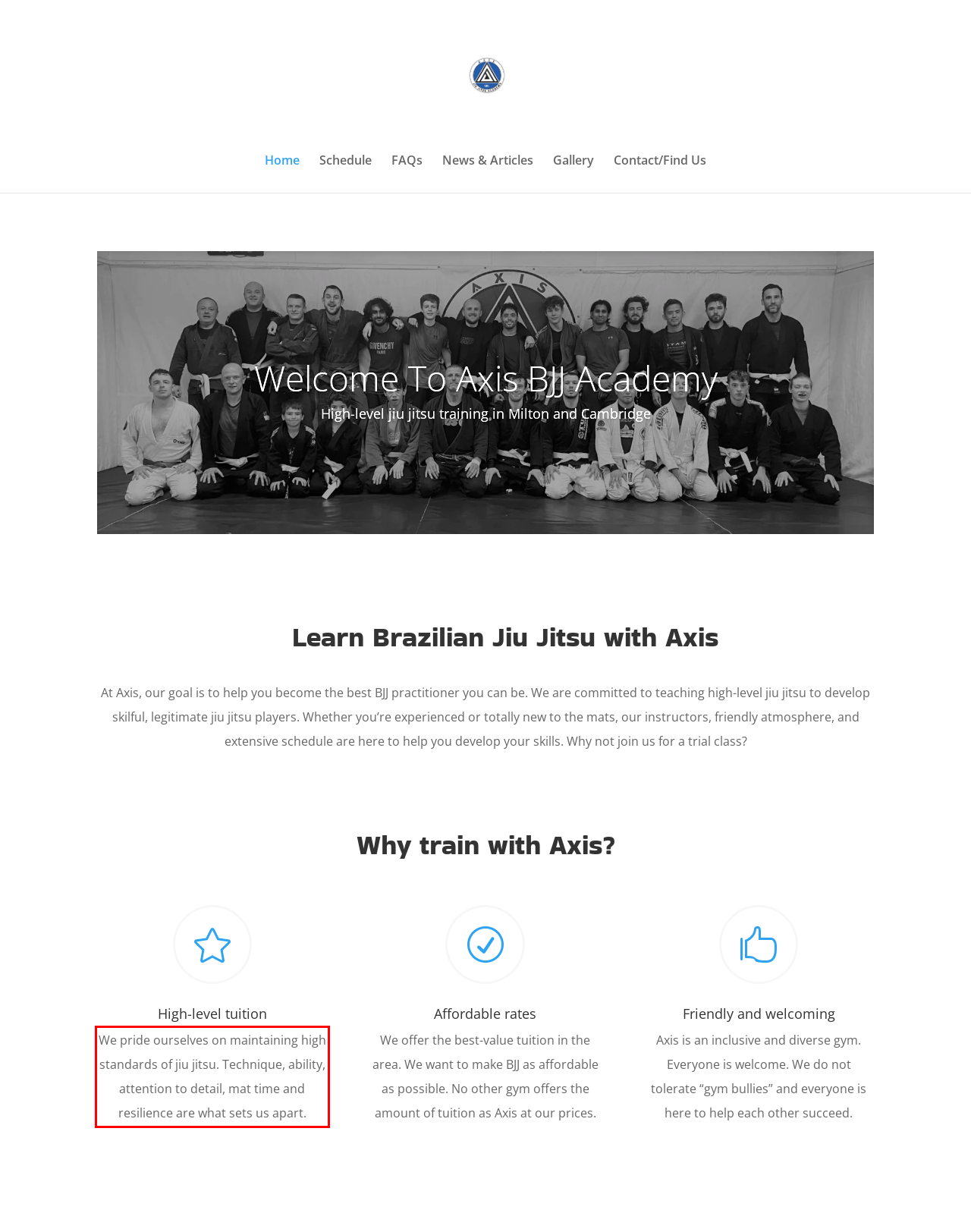Given a webpage screenshot with a red bounding box, perform OCR to read and deliver the text enclosed by the red bounding box.

We pride ourselves on maintaining high standards of jiu jitsu. Technique, ability, attention to detail, mat time and resilience are what sets us apart.